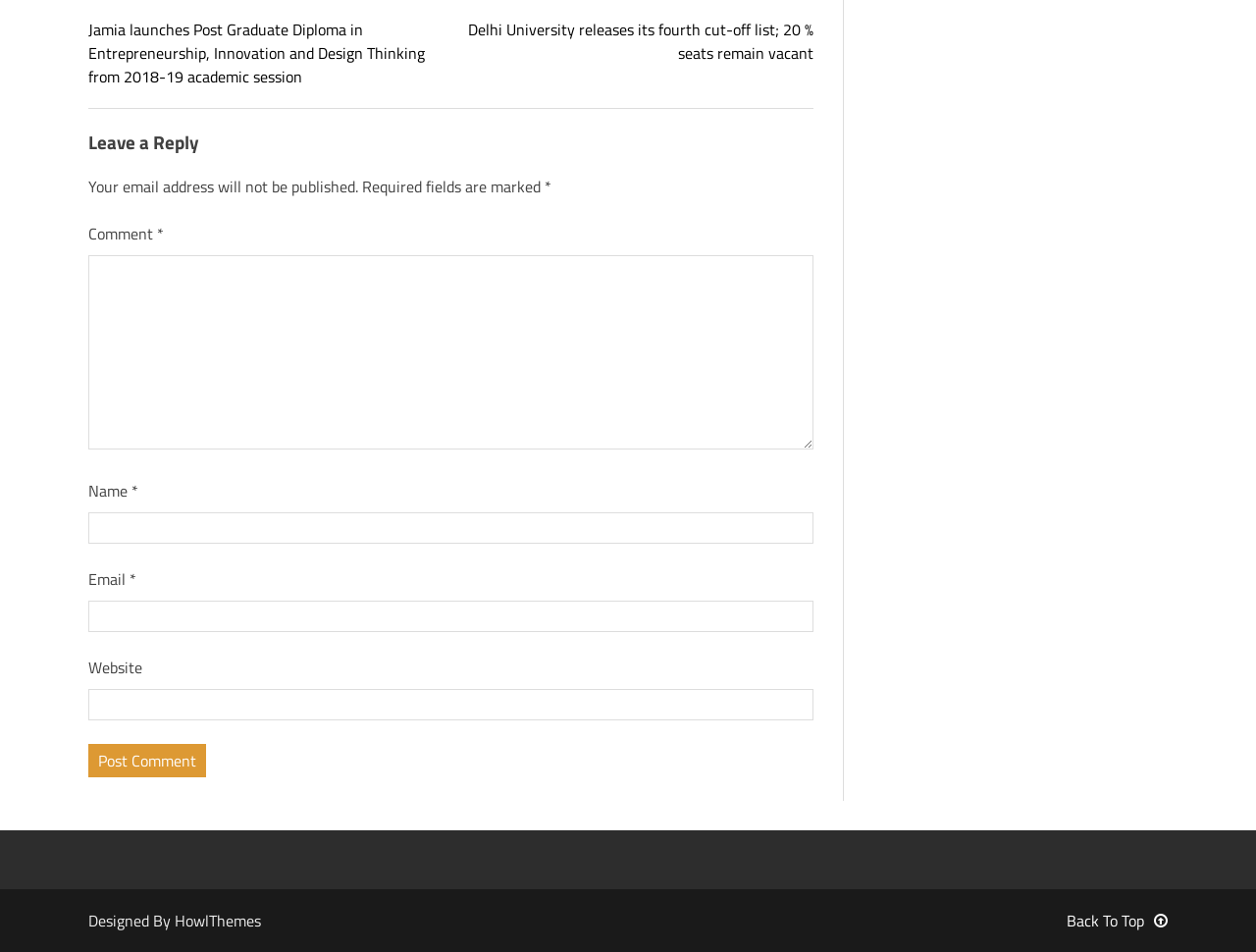Please provide the bounding box coordinates for the element that needs to be clicked to perform the following instruction: "Enter your name in the 'Name' field". The coordinates should be given as four float numbers between 0 and 1, i.e., [left, top, right, bottom].

[0.07, 0.538, 0.648, 0.571]